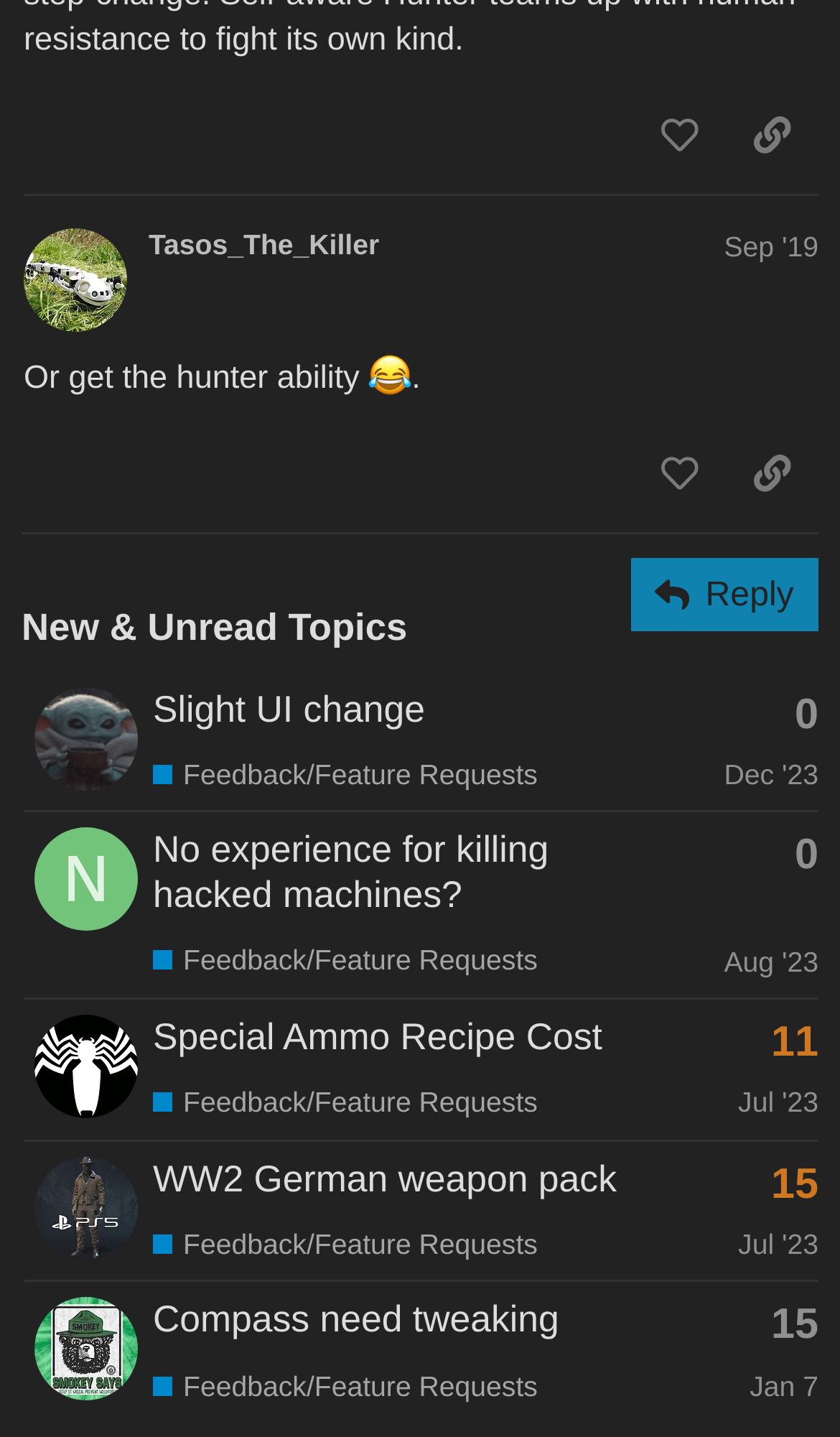Given the description "Tasos_The_Killer", determine the bounding box of the corresponding UI element.

[0.177, 0.159, 0.451, 0.182]